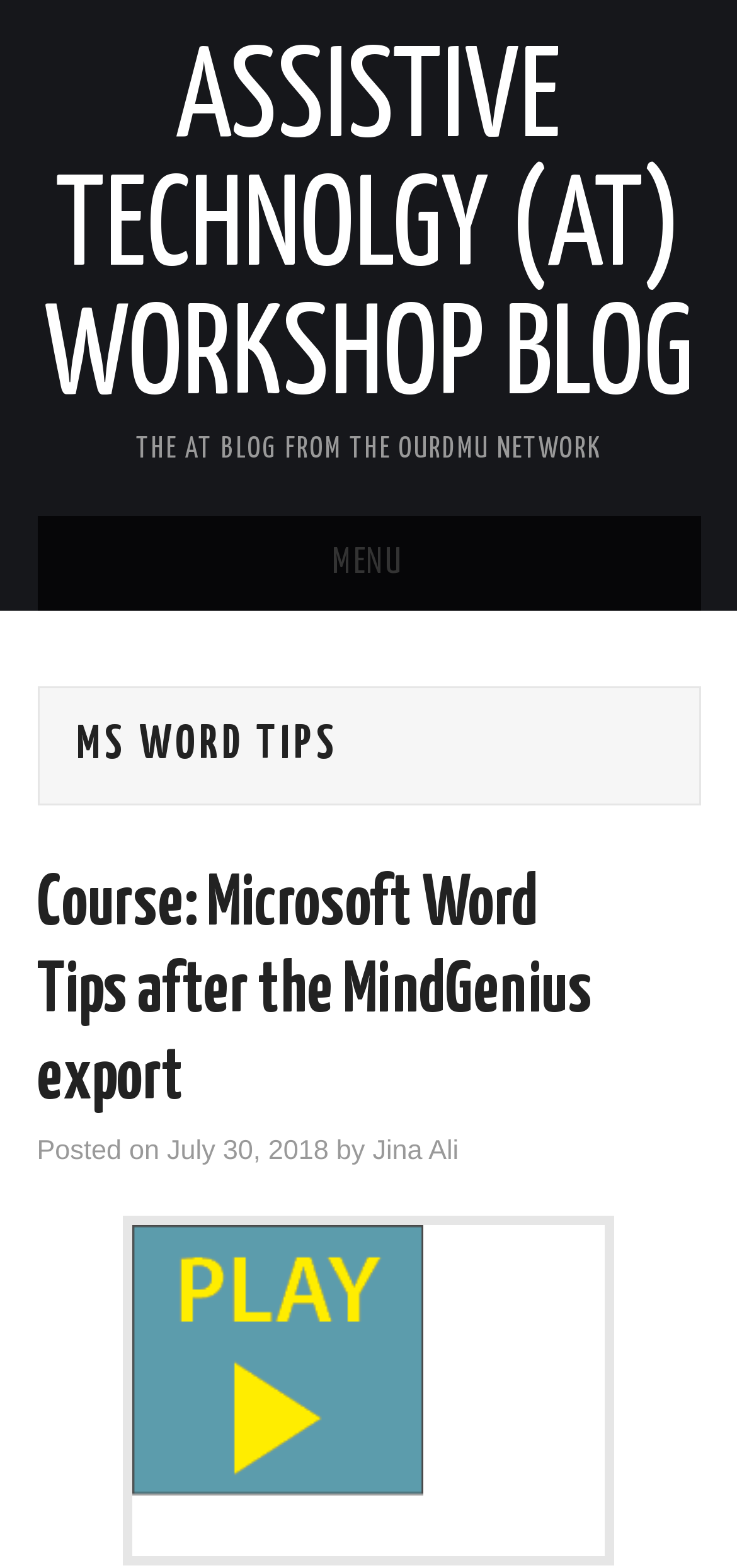Point out the bounding box coordinates of the section to click in order to follow this instruction: "go to home page".

[0.05, 0.389, 0.712, 0.45]